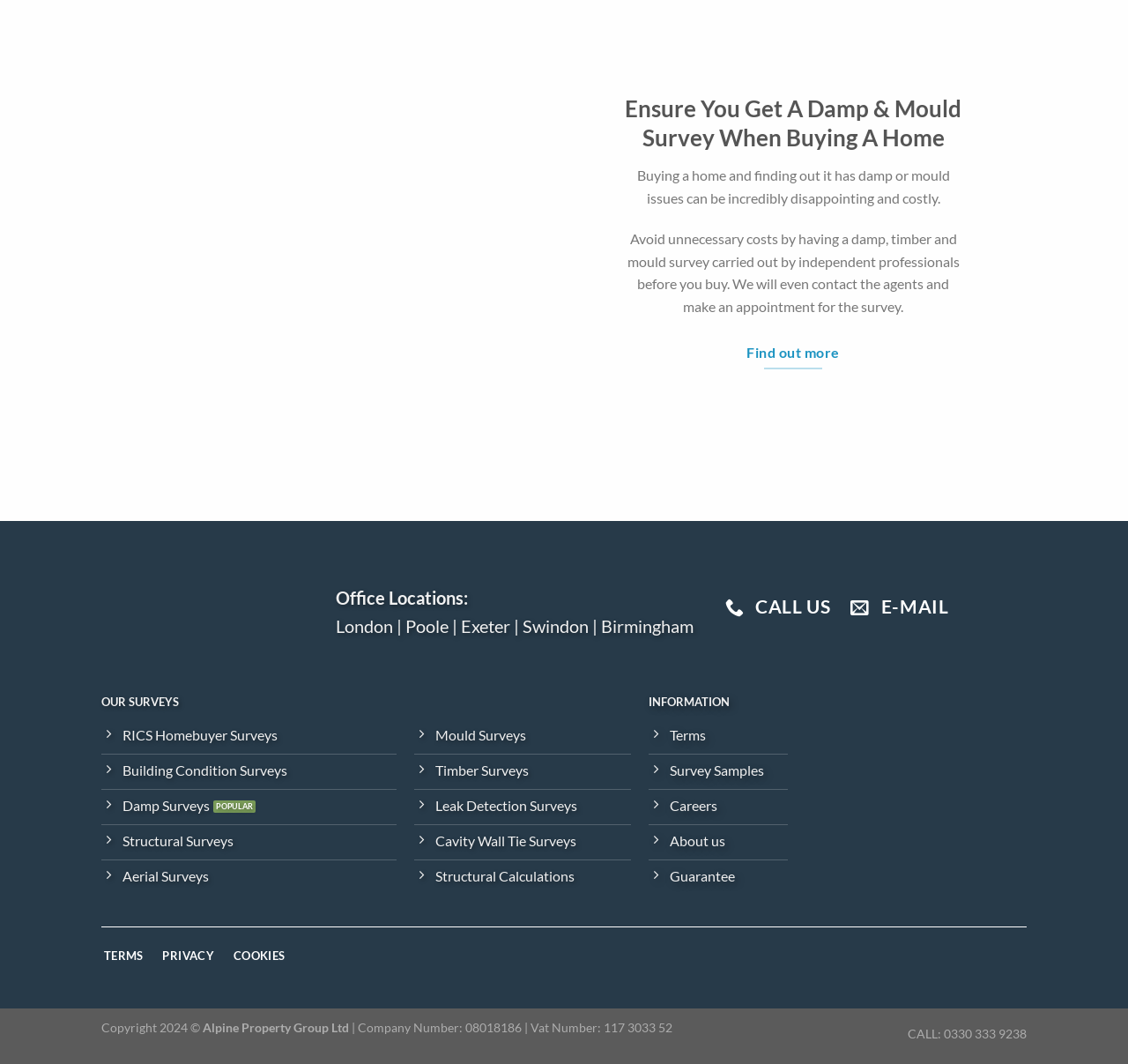Please give a concise answer to this question using a single word or phrase: 
What are the office locations of the company?

London, Poole, Exeter, Swindon, Birmingham